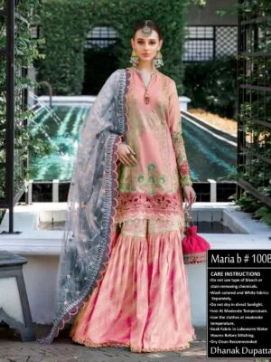List and describe all the prominent features within the image.

The image features a model elegantly showcasing a Peach Color Maria B Dhanak suit, distinguished by its intricate embroidery and vibrant hues. The ensemble includes a beautifully designed long shirt paired with a flowing skirt, embellished with detailed patterns that highlight traditional craftsmanship. The model complements her outfit with a stylish Dhanak dupatta, draped gracefully over one shoulder. The backdrop features lush greenery and modern architectural elements, adding to the overall charm of the presentation, making it a perfect choice for any festive occasion or formal gathering. Care instructions for the suit suggest proper handling to maintain its quality, emphasizing the brand's commitment to elegance and durability.